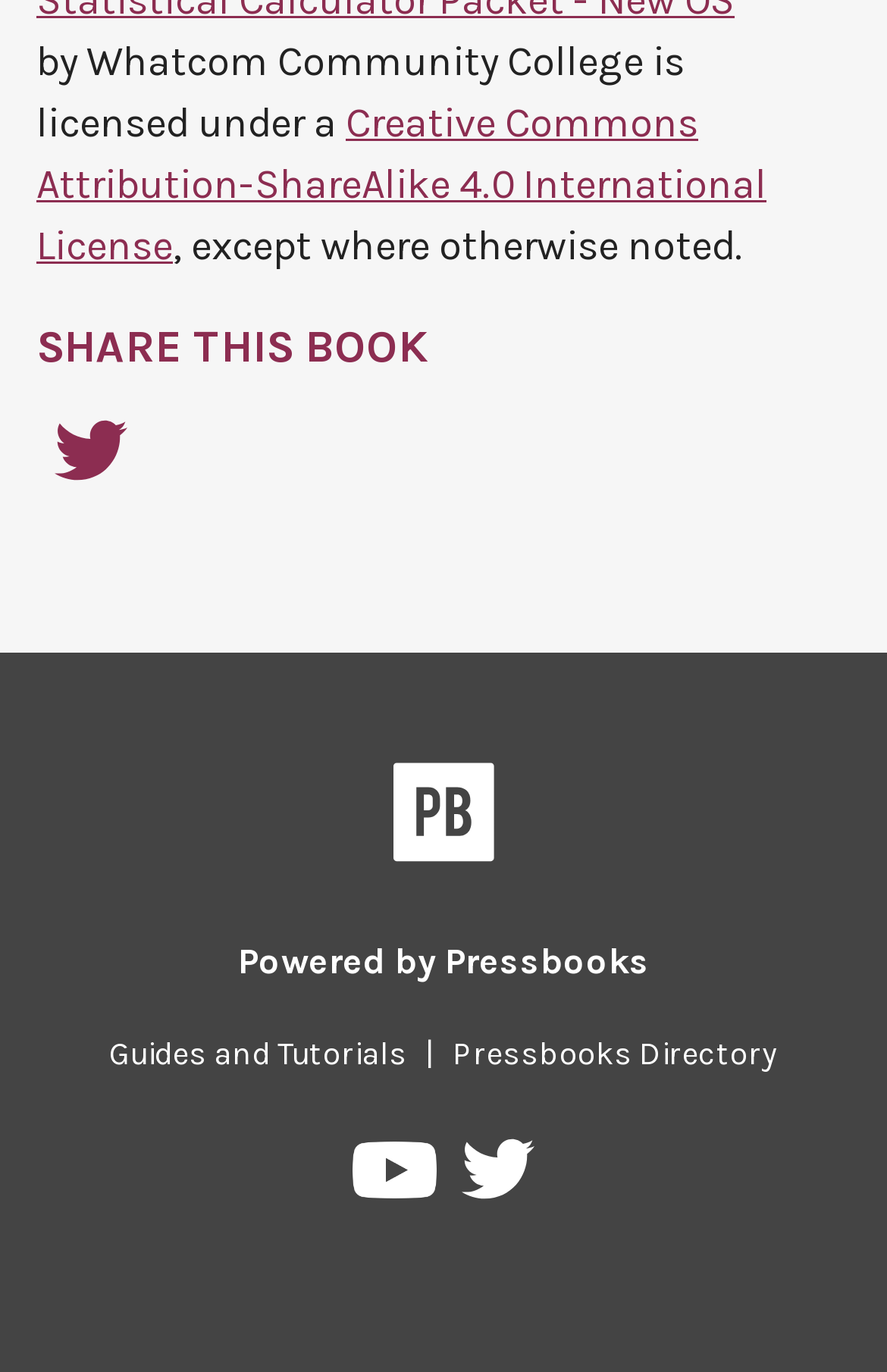How many navigation links are there?
Look at the image and answer with only one word or phrase.

3